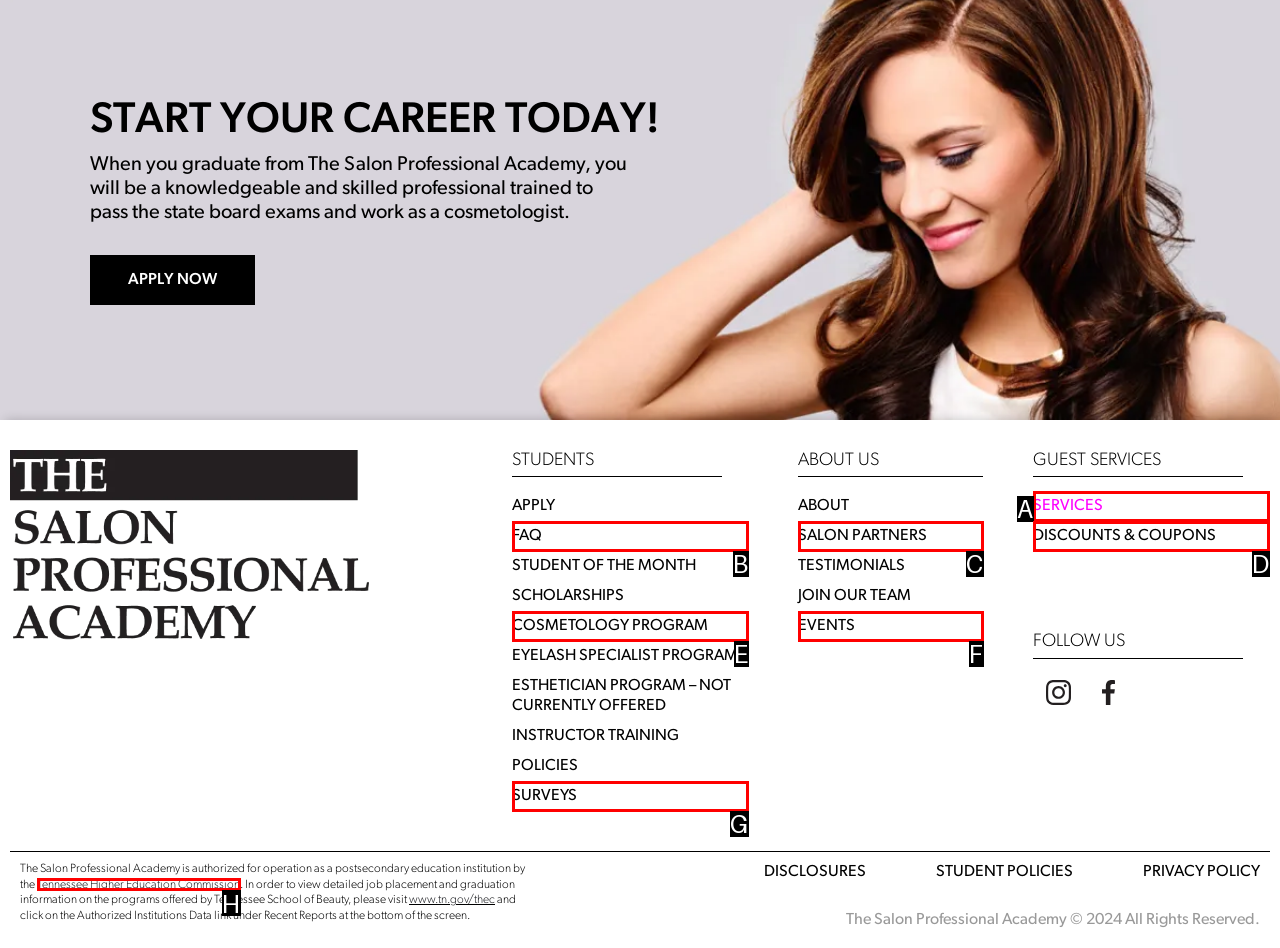Pinpoint the HTML element that fits the description: Salon Partners
Answer by providing the letter of the correct option.

C